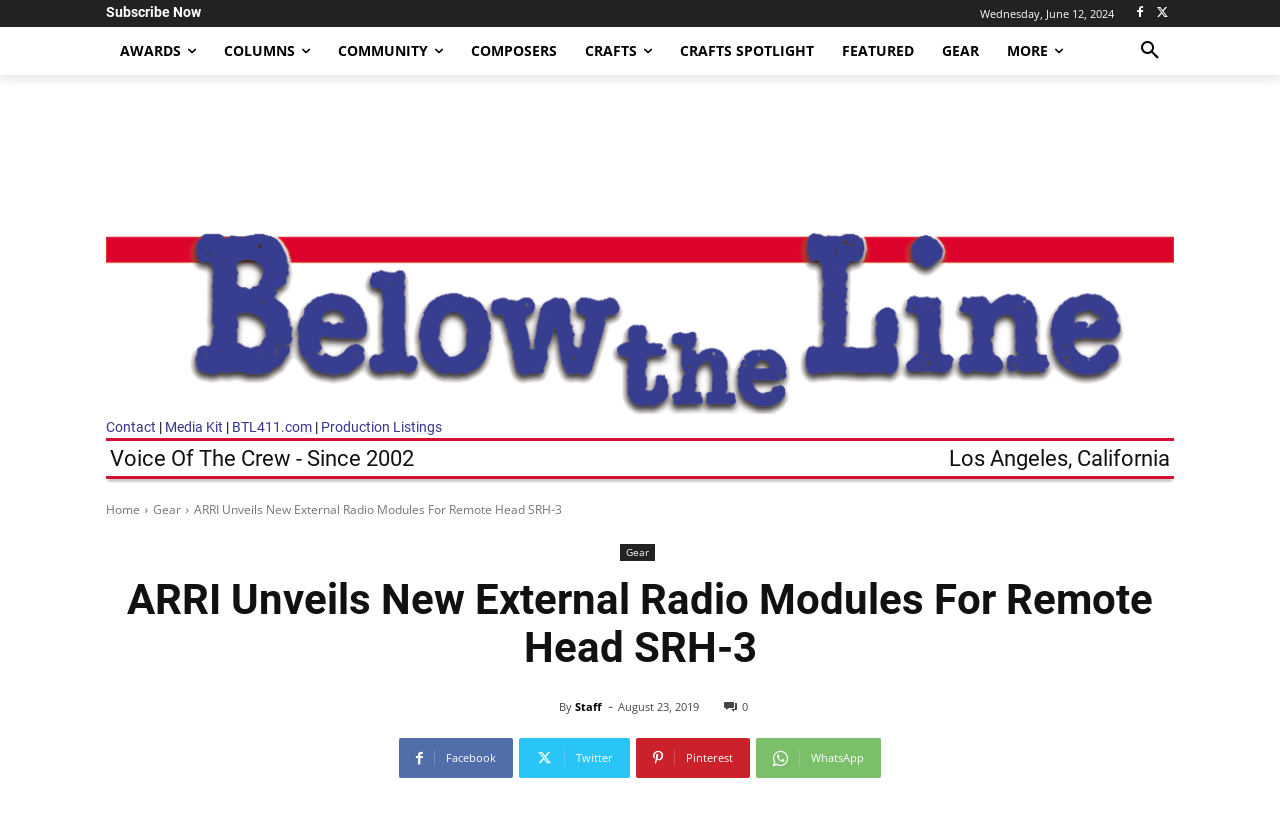Determine the bounding box for the UI element as described: "Twitter". The coordinates should be represented as four float numbers between 0 and 1, formatted as [left, top, right, bottom].

[0.899, 0.002, 0.917, 0.03]